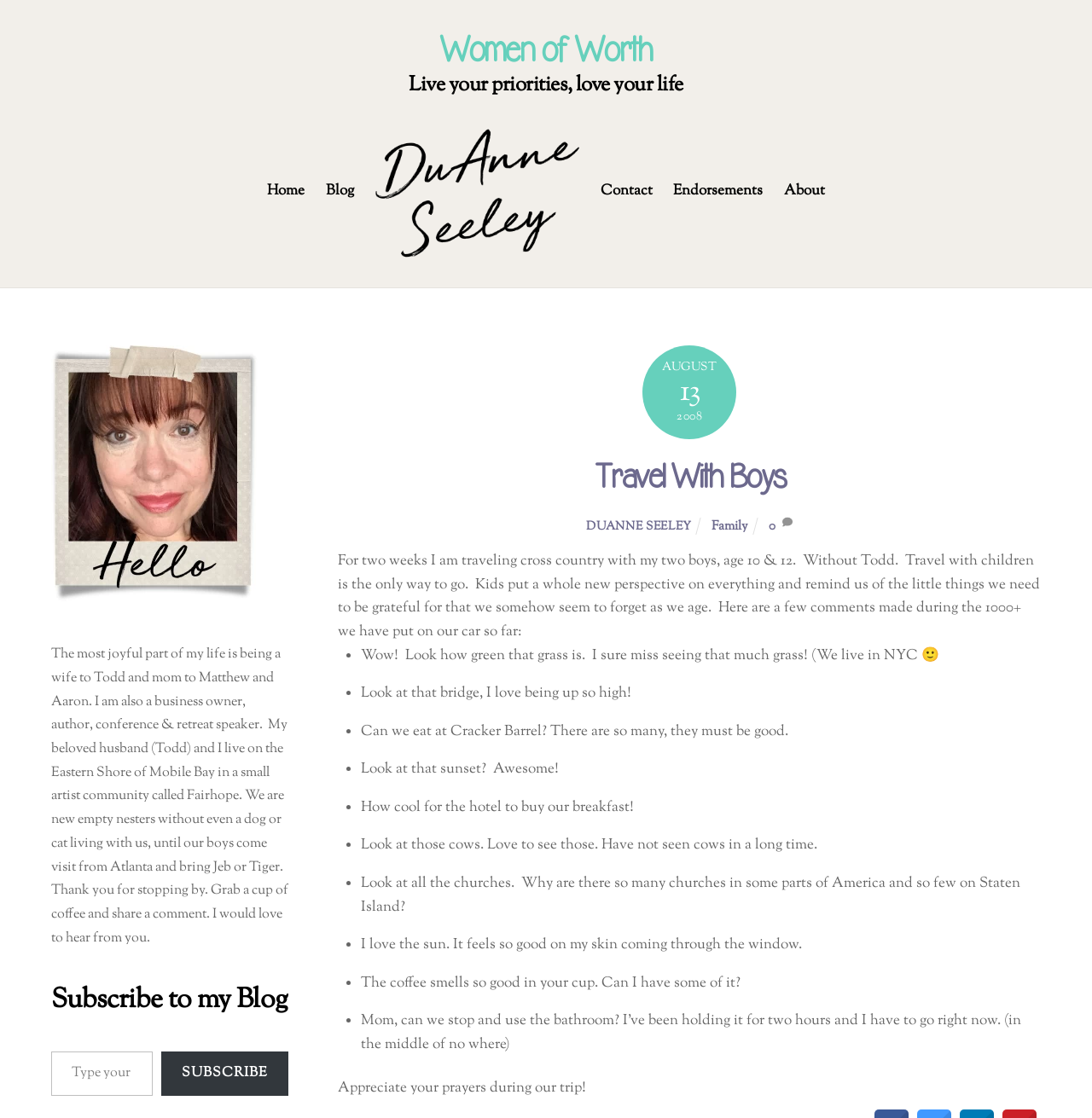Pinpoint the bounding box coordinates of the element that must be clicked to accomplish the following instruction: "Visit the 'About' page". The coordinates should be in the format of four float numbers between 0 and 1, i.e., [left, top, right, bottom].

[0.71, 0.153, 0.763, 0.19]